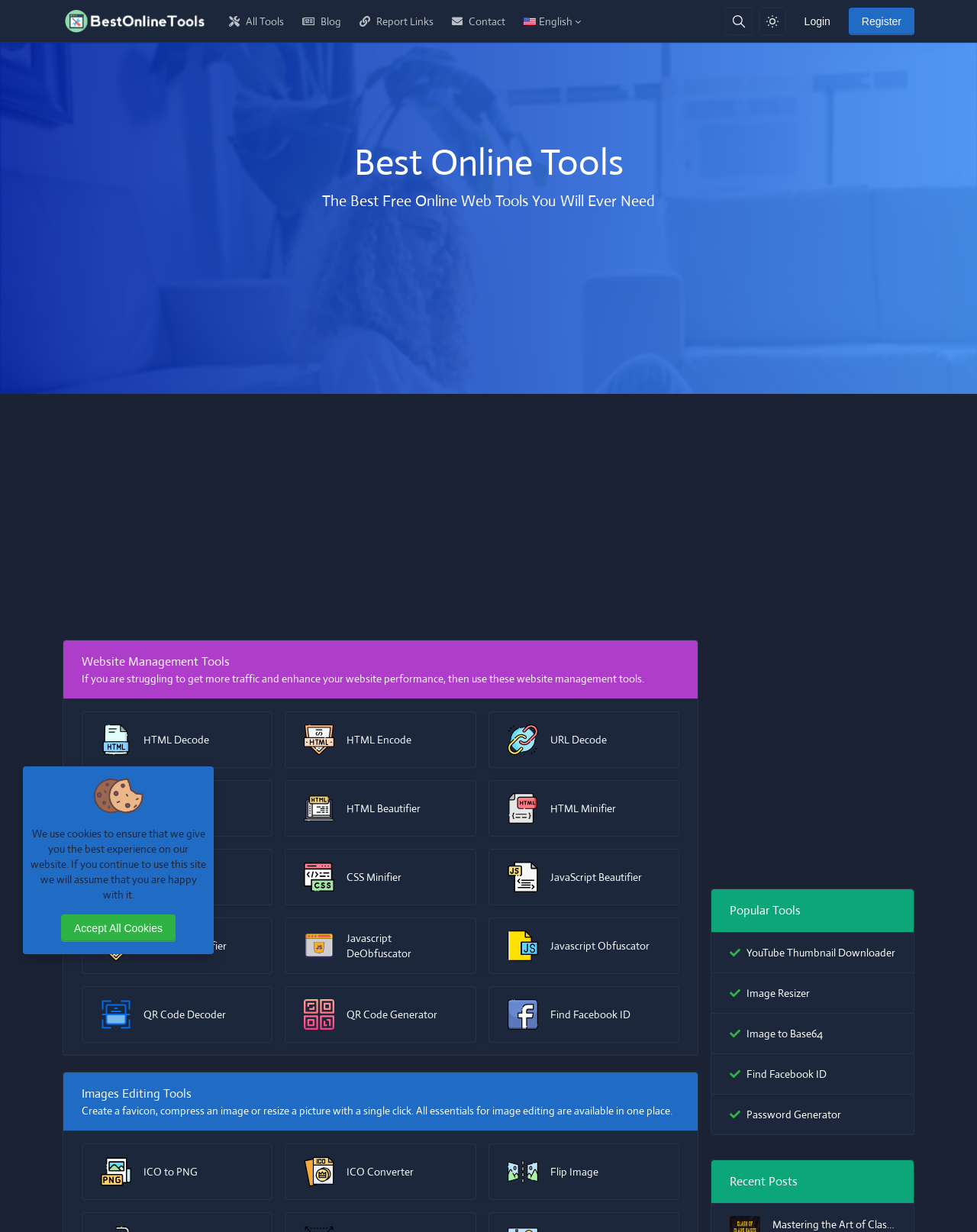How many image editing tools are available?
Please answer the question with as much detail as possible using the screenshot.

I counted the number of links under the heading 'Images Editing Tools' and found 4 tools listed, including ICO to PNG, ICO Converter, Flip Image, and other image editing tools.